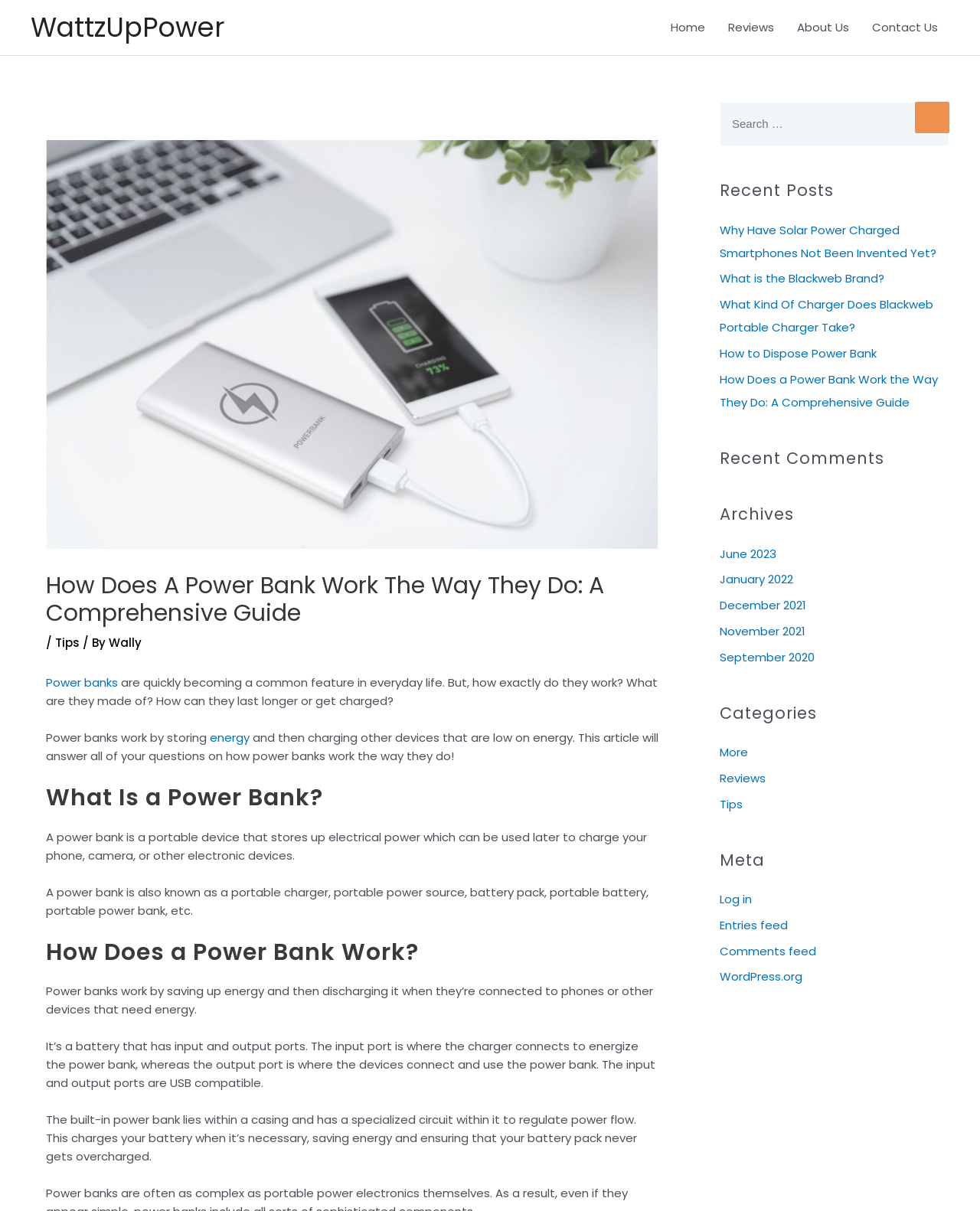Carefully examine the image and provide an in-depth answer to the question: What is the purpose of the circuit within a power bank?

The webpage states that the built-in power bank lies within a casing and has a specialized circuit within it to regulate power flow. This circuit ensures that the battery pack never gets overcharged, as explained in the section 'How Does a Power Bank Work?'.